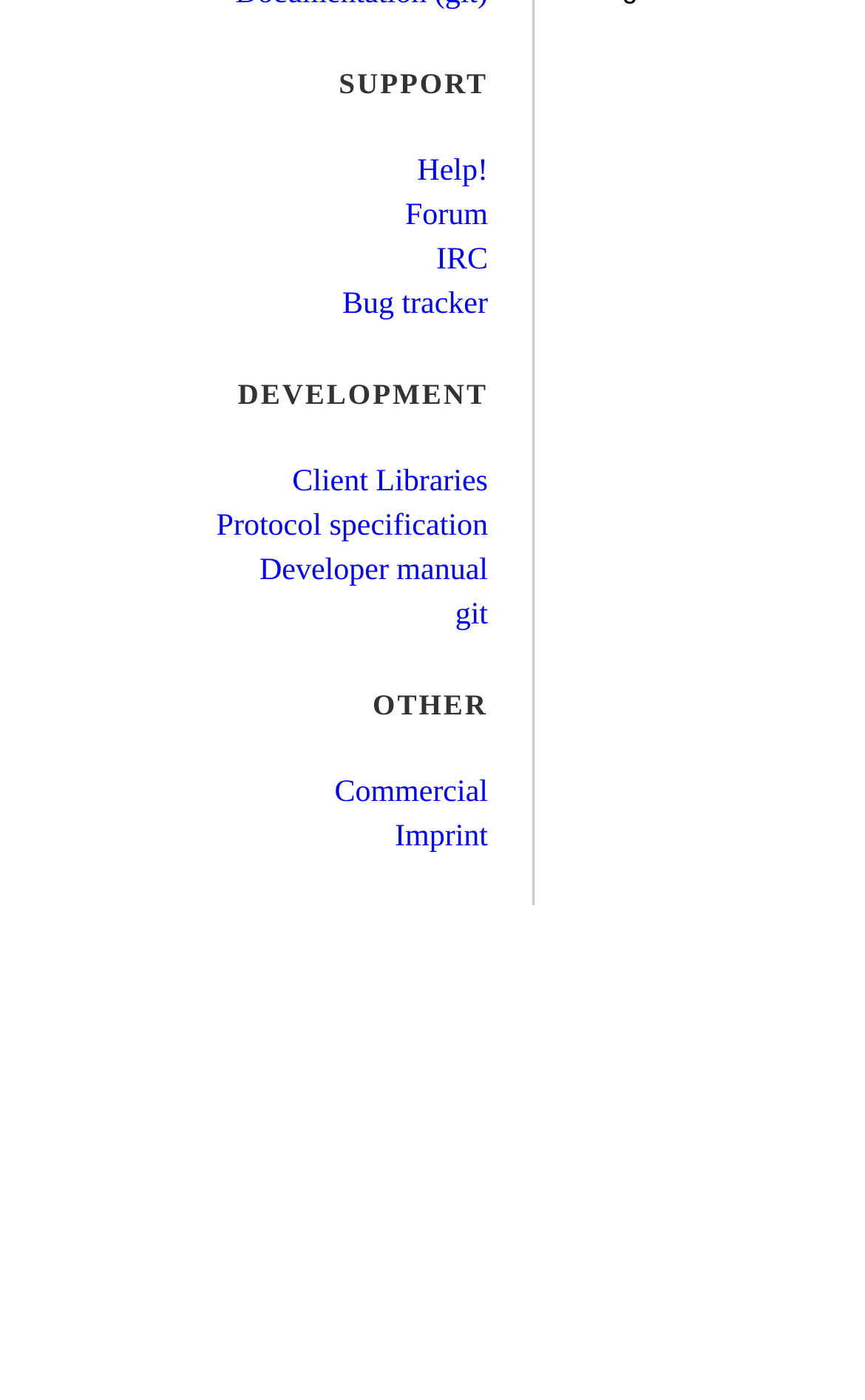Given the element description, predict the bounding box coordinates in the format (top-left x, top-left y, bottom-right x, bottom-right y), using floating point numbers between 0 and 1: IRC

[0.504, 0.174, 0.564, 0.198]